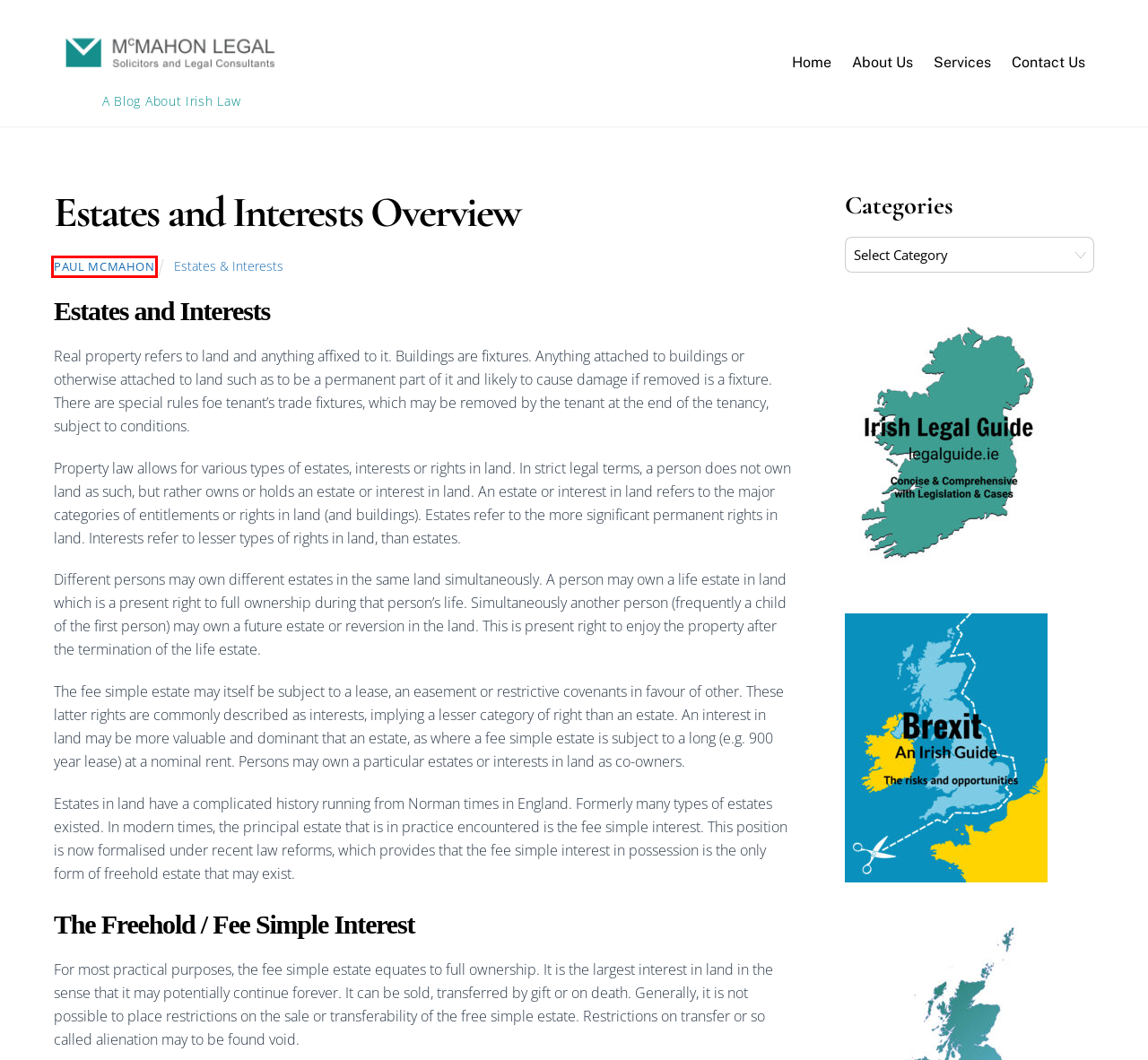Inspect the provided webpage screenshot, concentrating on the element within the red bounding box. Select the description that best represents the new webpage after you click the highlighted element. Here are the candidates:
A. About Us – McMahon Legal (Solicitors)
B. Services - Irish Legal Guide
C. Principal Estates – McMahon Legal (Solicitors)
D. McMahon Legal (Solicitors) – A Blog about Irish Law
E. Contact Us – McMahon Legal (Solicitors)
F. Paul McMahon – McMahon Legal (Solicitors)
G. Estates & Interests – McMahon Legal (Solicitors)
H. Services – McMahon Legal (Solicitors)

F